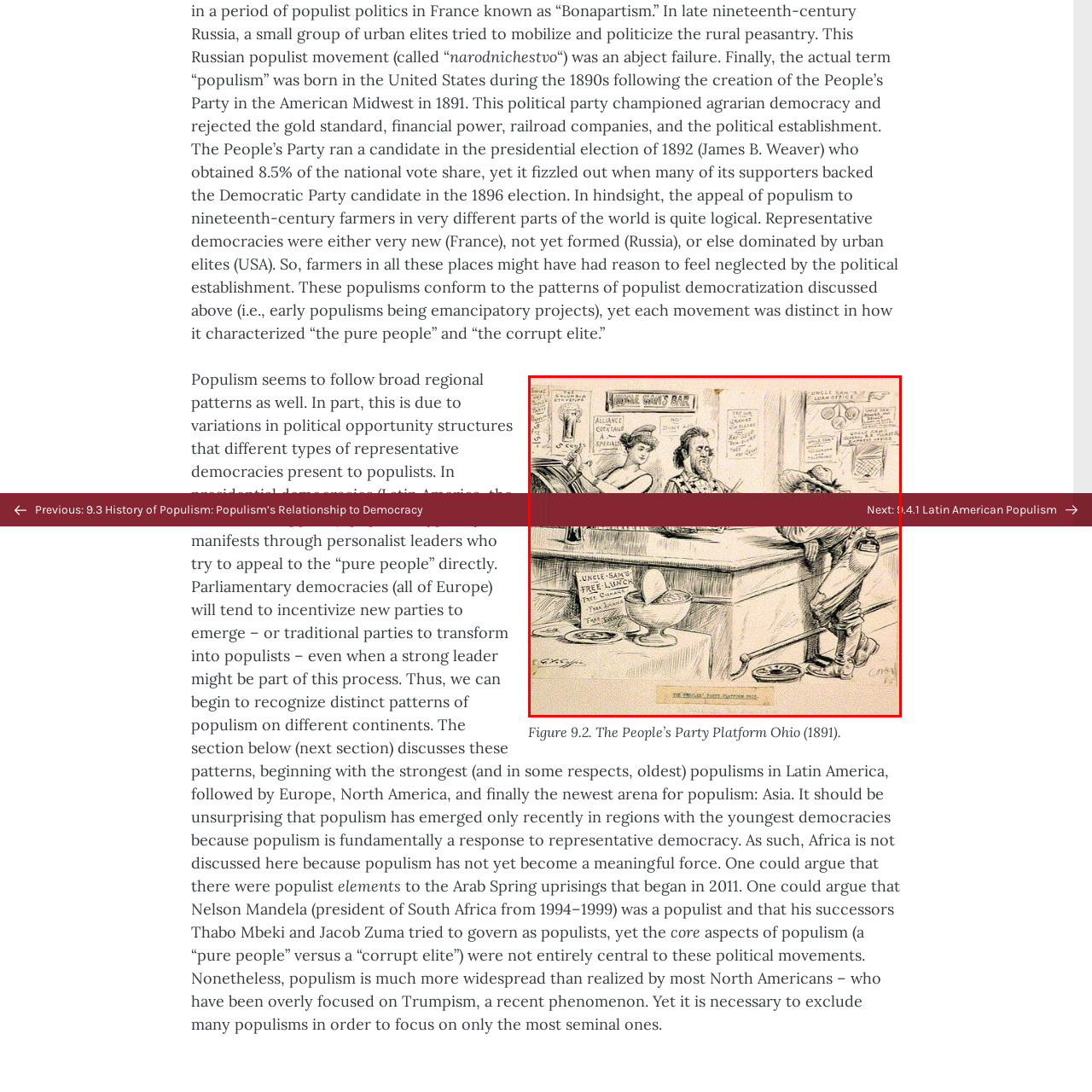Check the image inside the red boundary and briefly answer: What is the woman behind the bar doing?

Serving drinks